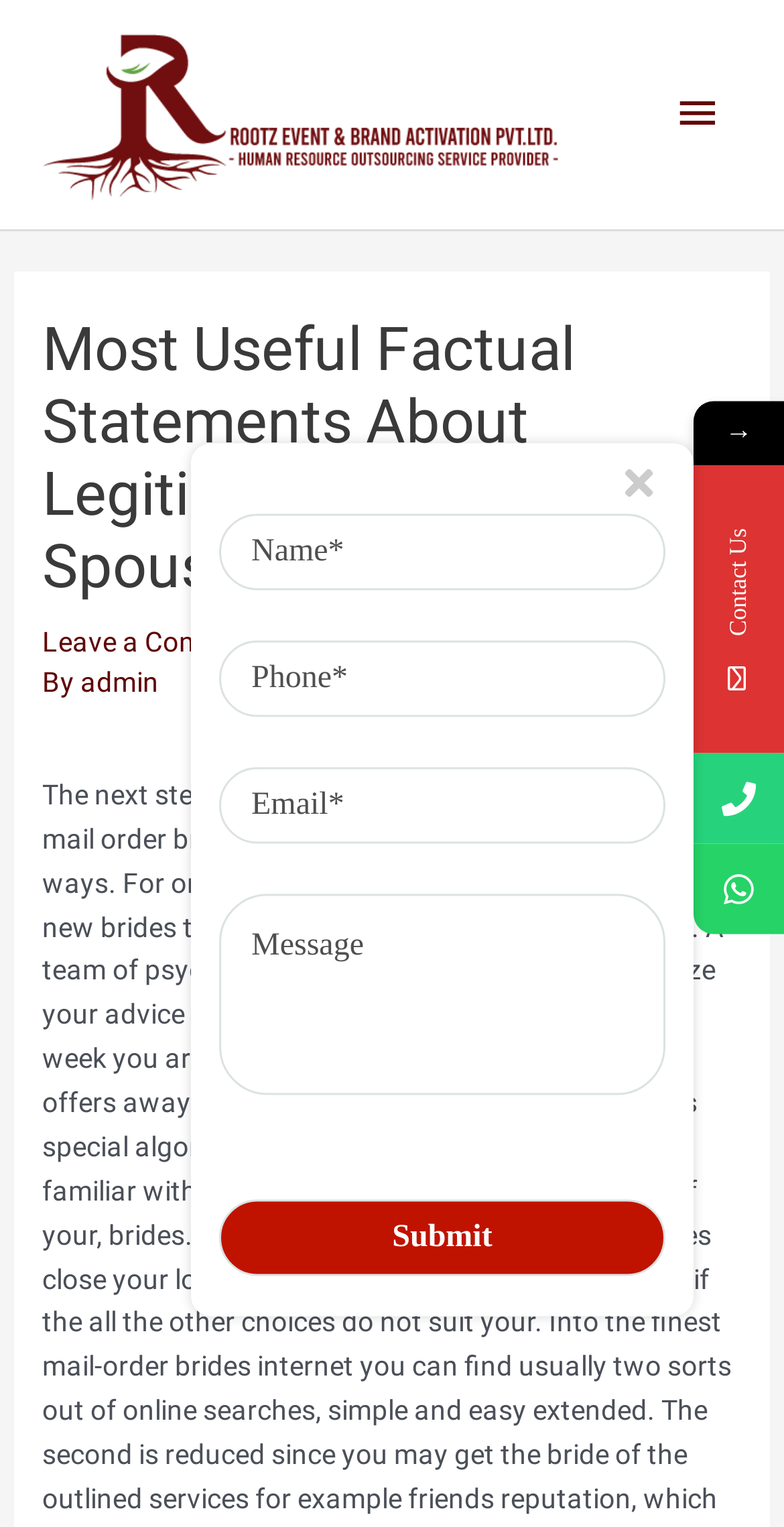Can you find the bounding box coordinates for the element to click on to achieve the instruction: "Click the 'Leave a Comment' link"?

[0.054, 0.409, 0.341, 0.43]